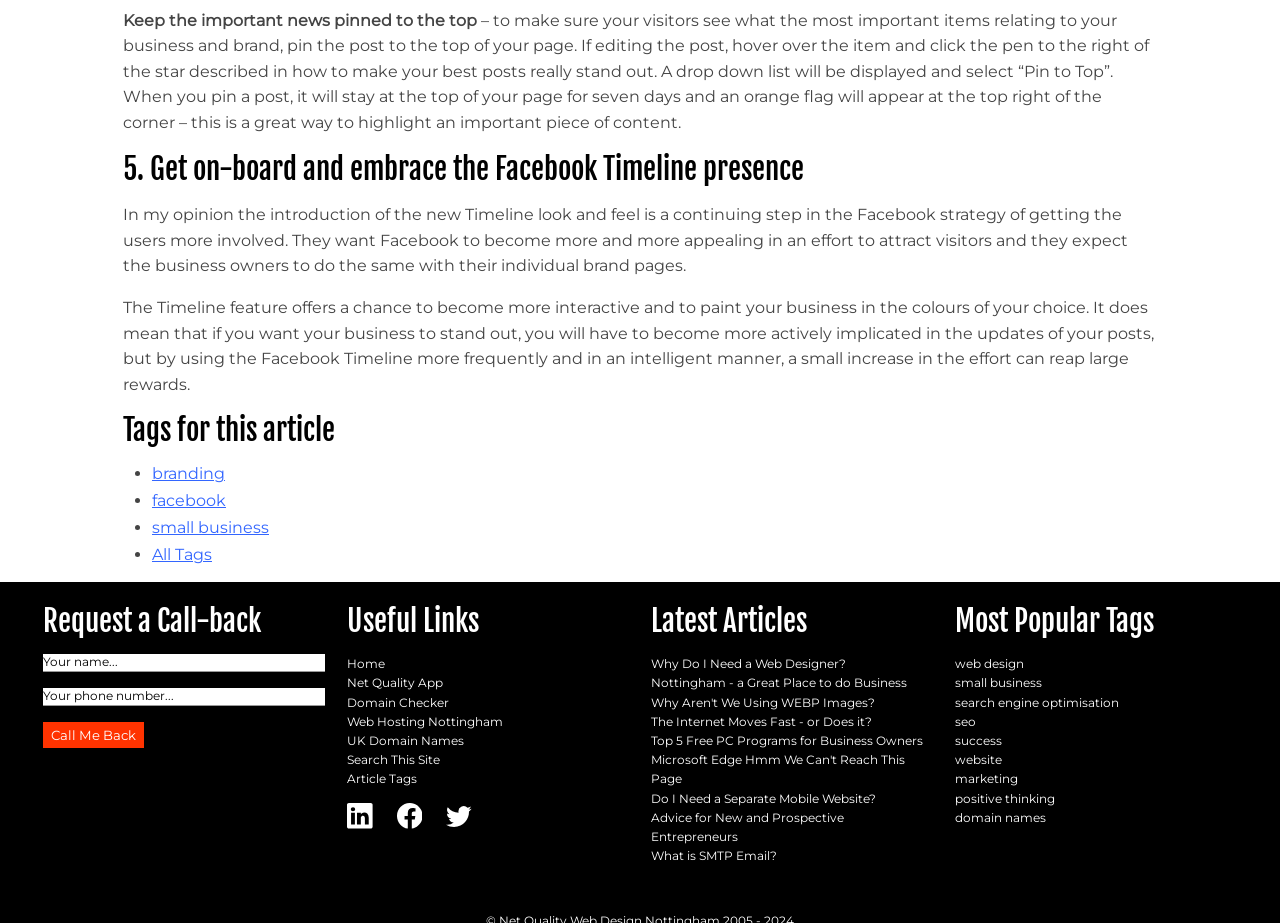What is the benefit of using Facebook Timeline?
Please ensure your answer is as detailed and informative as possible.

The text suggests that using Facebook Timeline offers a chance to become more interactive and to showcase a business in a unique way, which can lead to increased engagement and rewards.